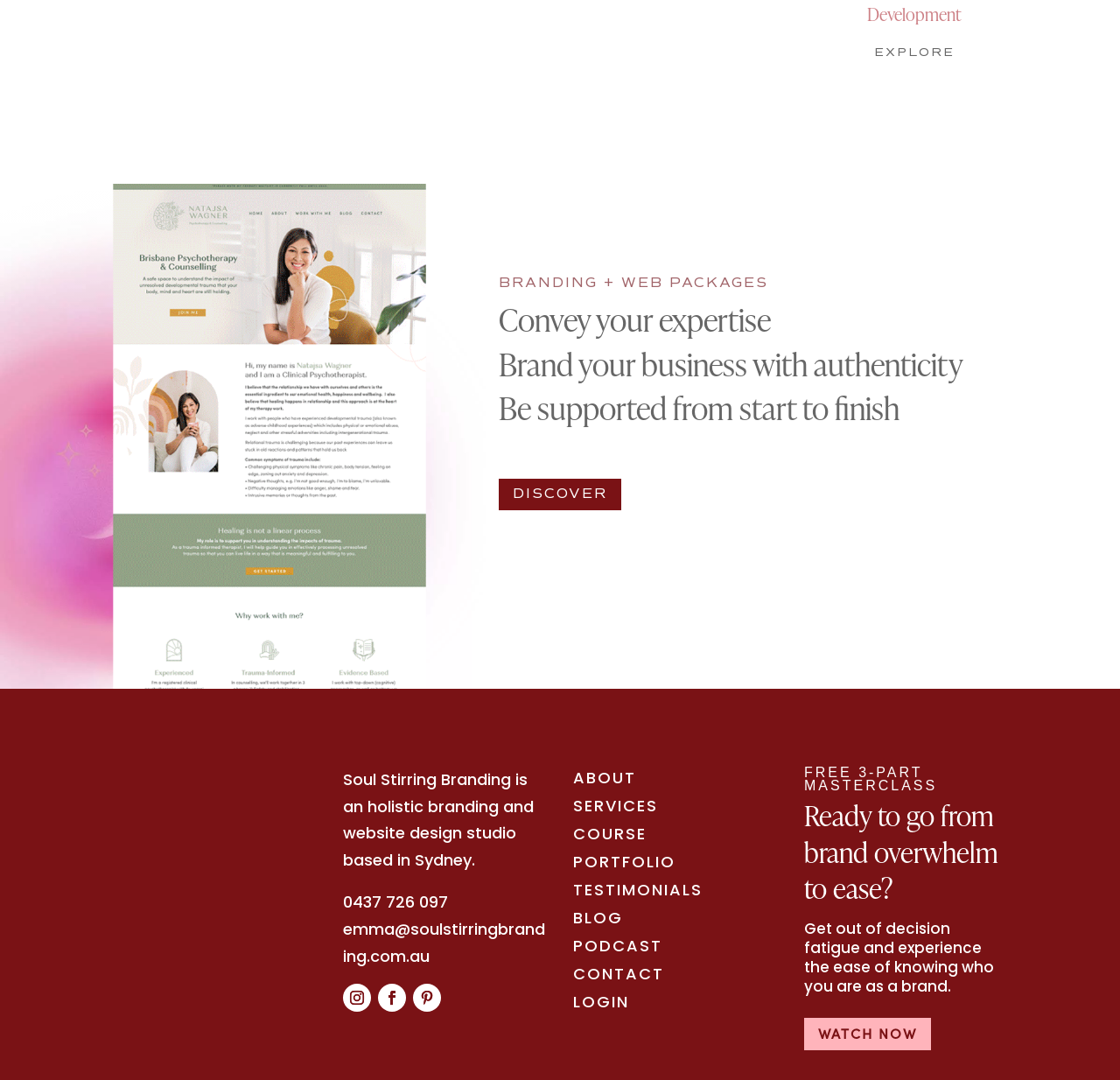What is the phone number of the studio?
Refer to the image and give a detailed answer to the query.

I found the phone number of the studio by looking at the link element that contains the phone number '0437 726 097'.